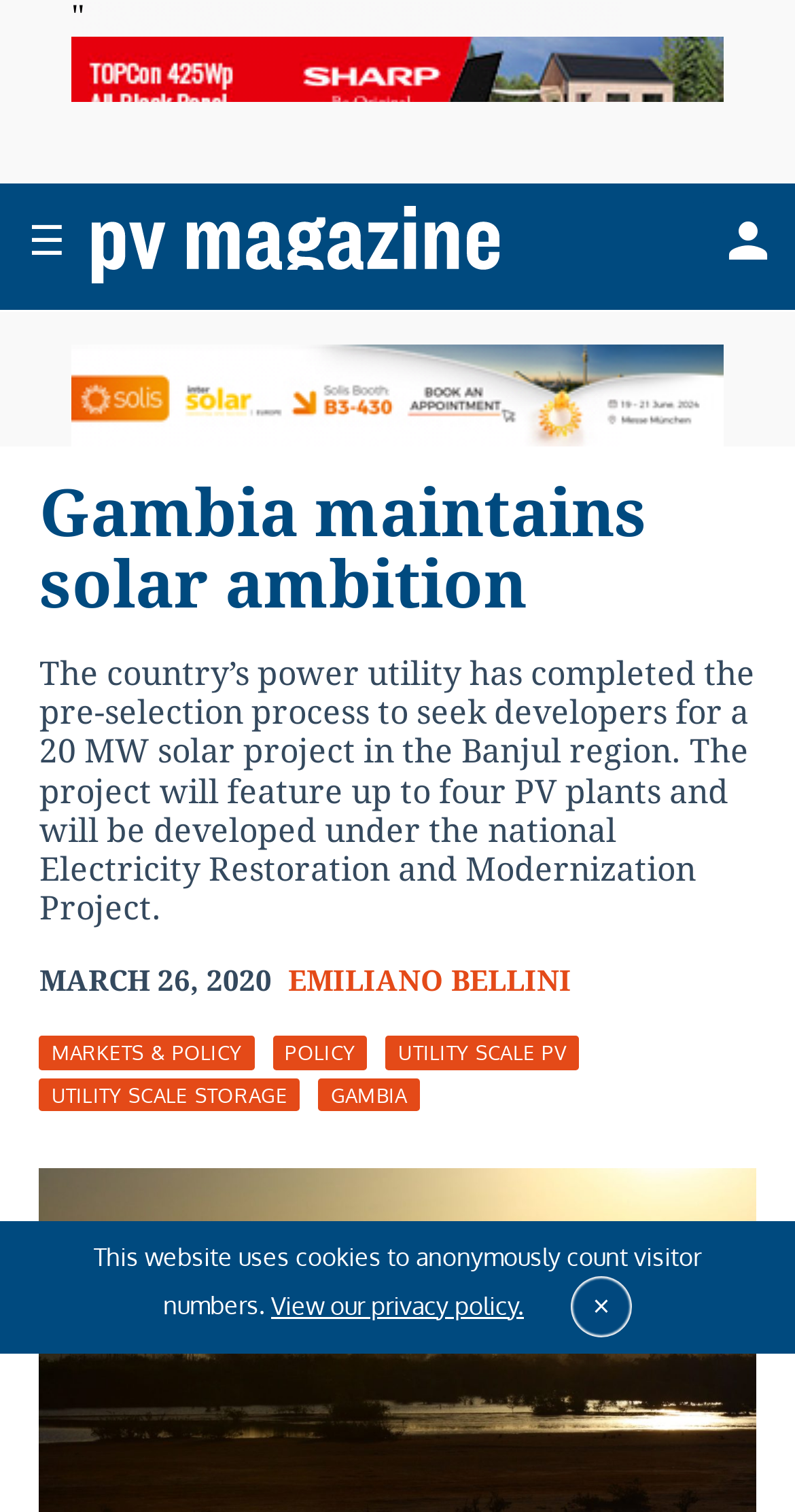Find the bounding box coordinates for the element described here: "parent_node: 20".

None